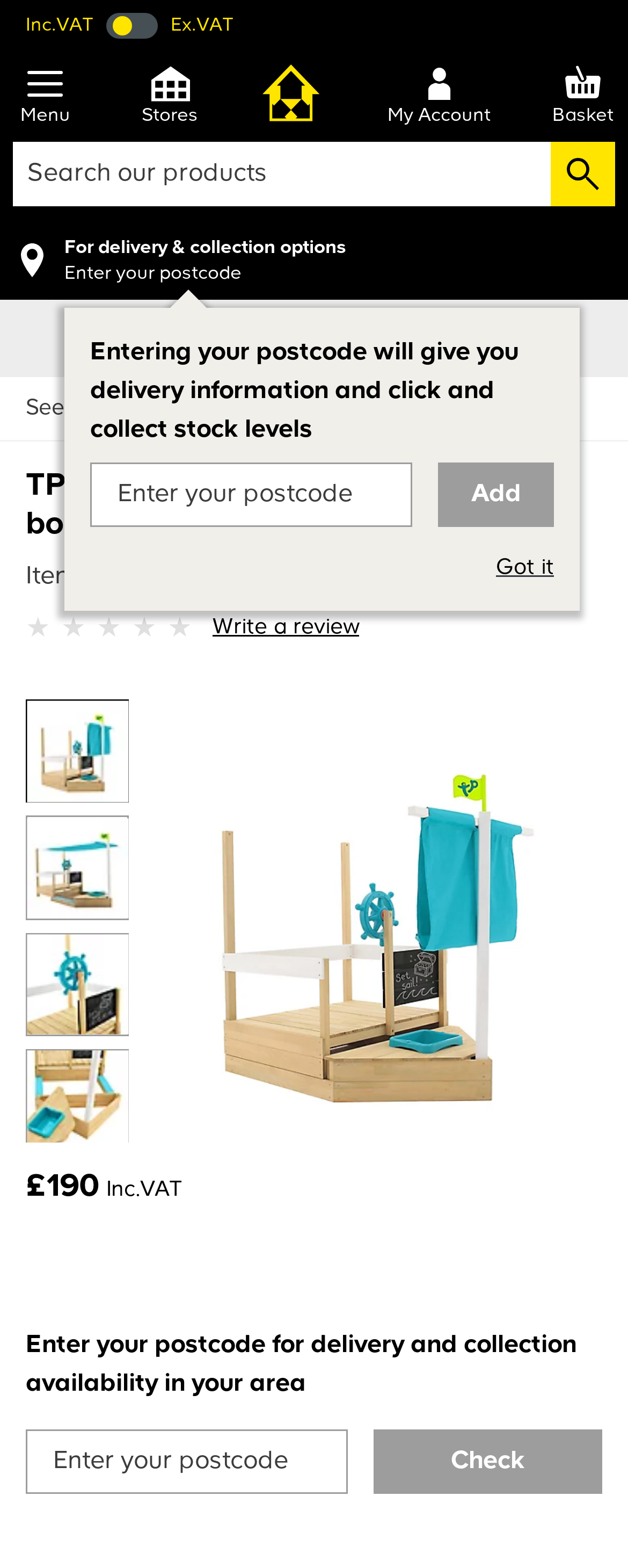Determine the bounding box coordinates of the clickable region to follow the instruction: "Search for products".

[0.021, 0.09, 0.877, 0.132]